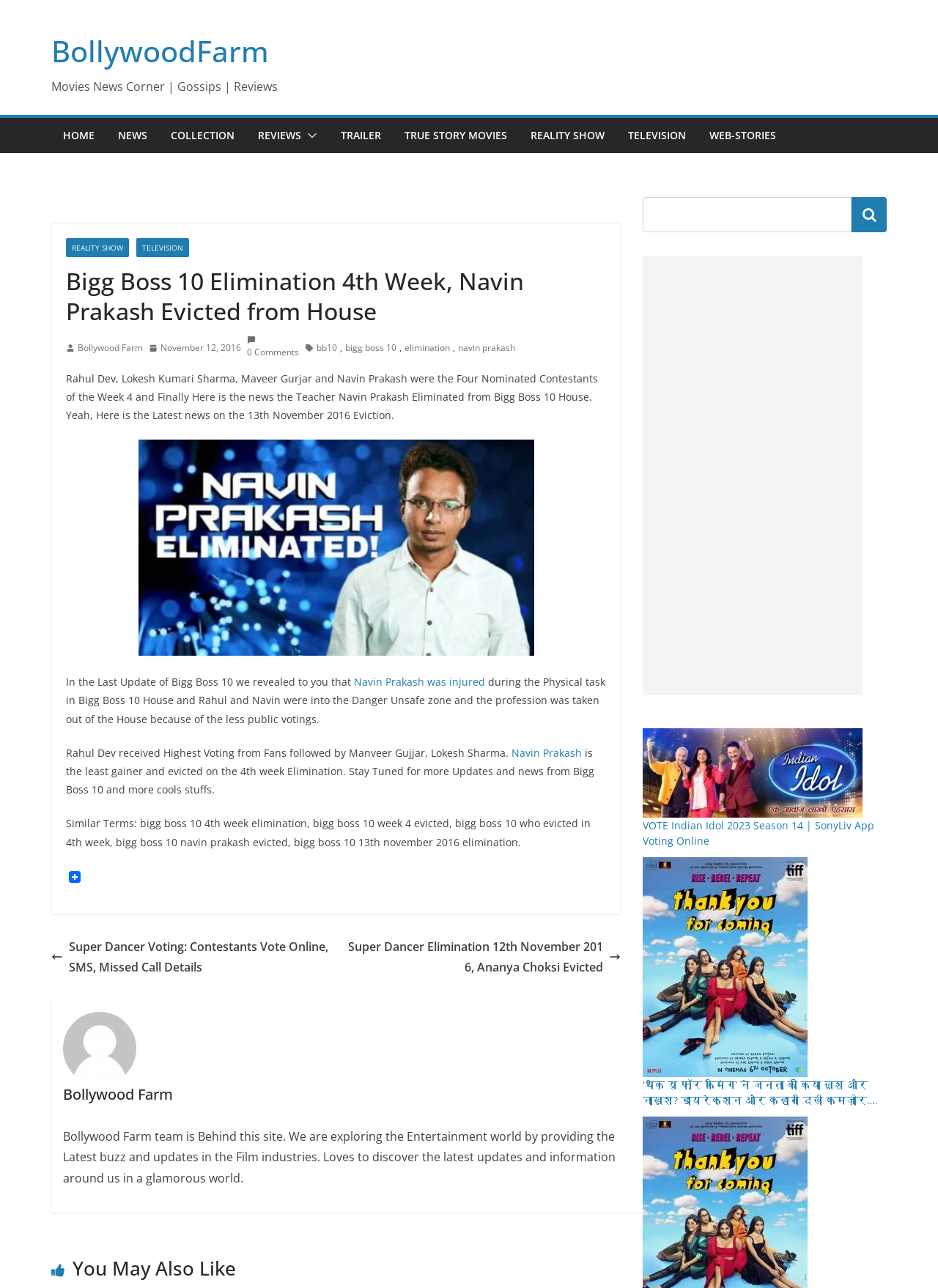For the following element description, predict the bounding box coordinates in the format (top-left x, top-left y, bottom-right x, bottom-right y). All values should be floating point numbers between 0 and 1. Description: Reality Show

[0.566, 0.097, 0.645, 0.113]